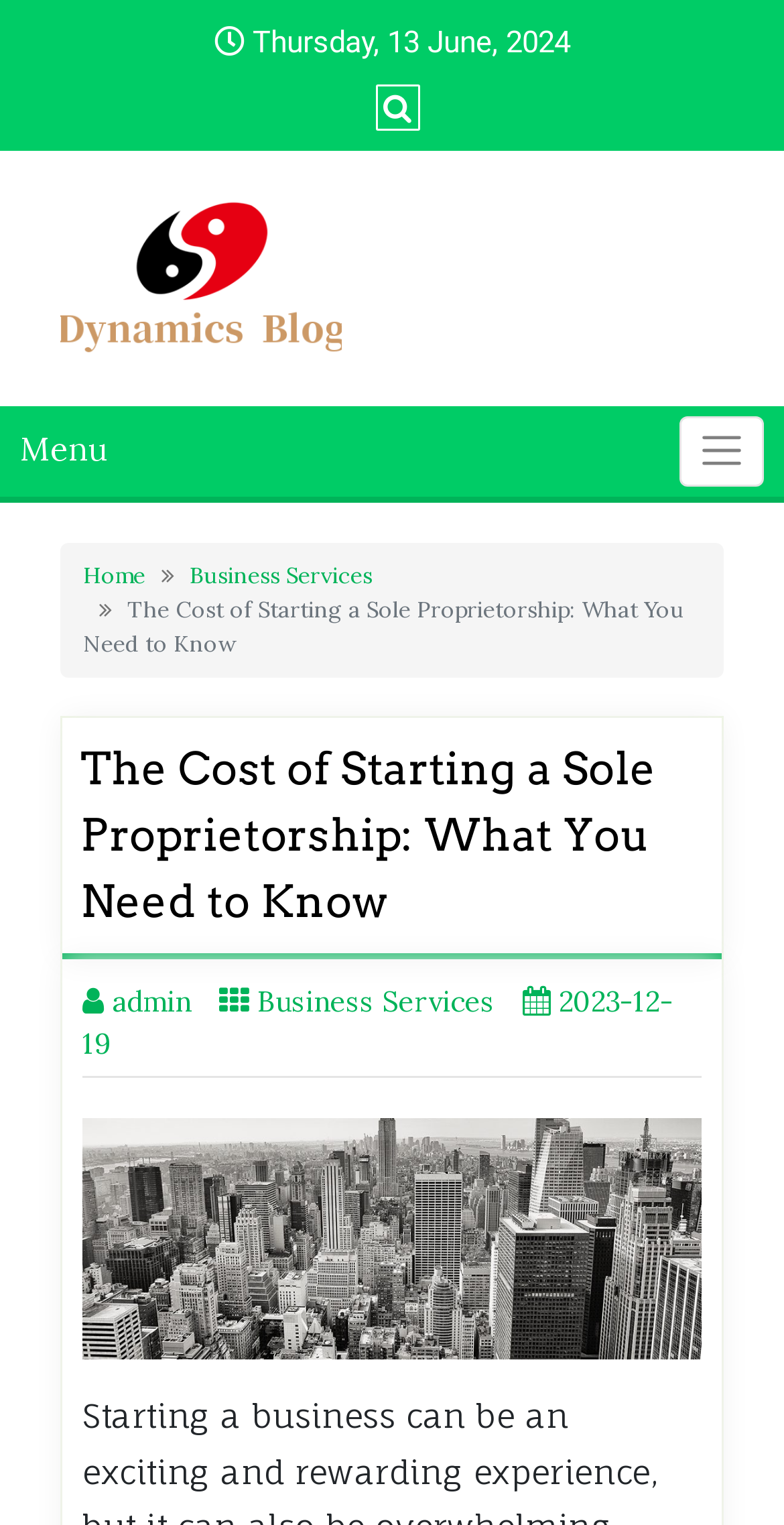Please specify the bounding box coordinates of the clickable section necessary to execute the following command: "Search for keywords".

[0.2, 0.426, 0.8, 0.481]